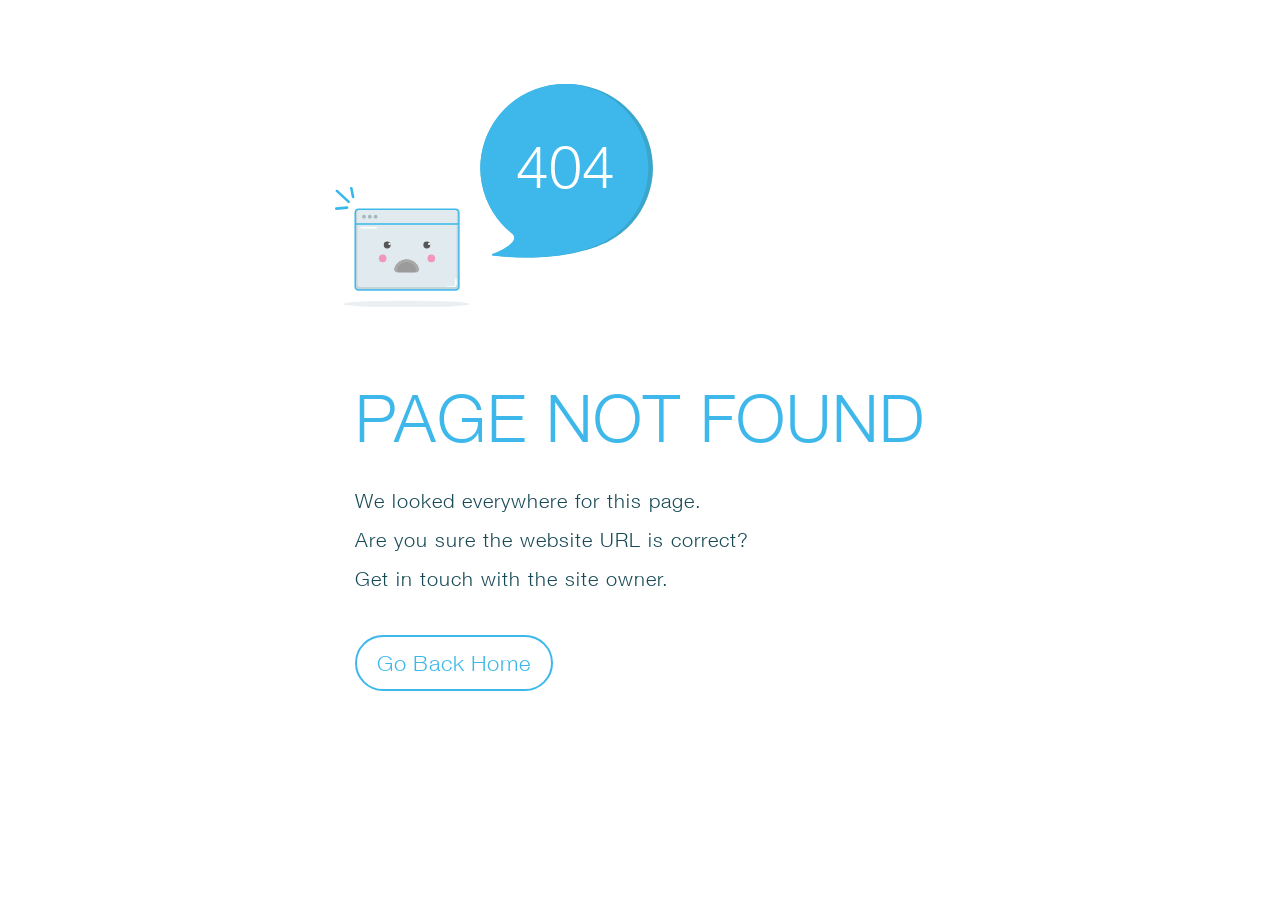Respond with a single word or phrase:
What is the suggested action?

Go Back Home